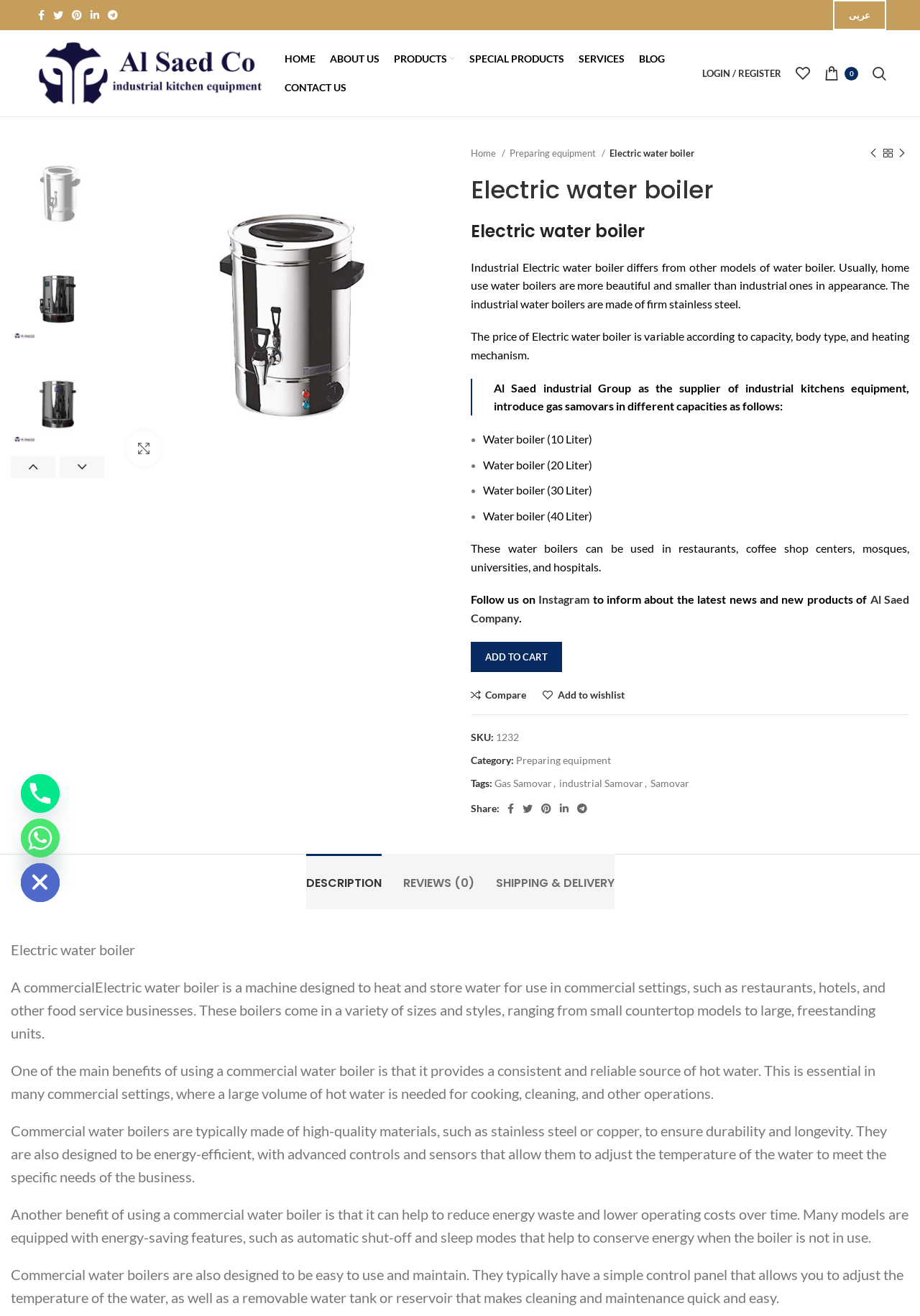How many capacities of water boilers are listed?
Based on the image, please offer an in-depth response to the question.

The capacities of water boilers are listed in the bullet points, and there are four of them: 10 Liter, 20 Liter, 30 Liter, and 40 Liter.